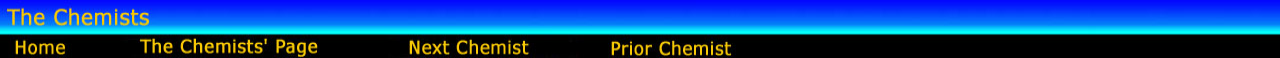What is the color of the top part of the background?
Answer the question in a detailed and comprehensive manner.

The color of the top part of the background is blue because the caption describes the background as a gradient that transitions from blue at the top to black at the bottom.